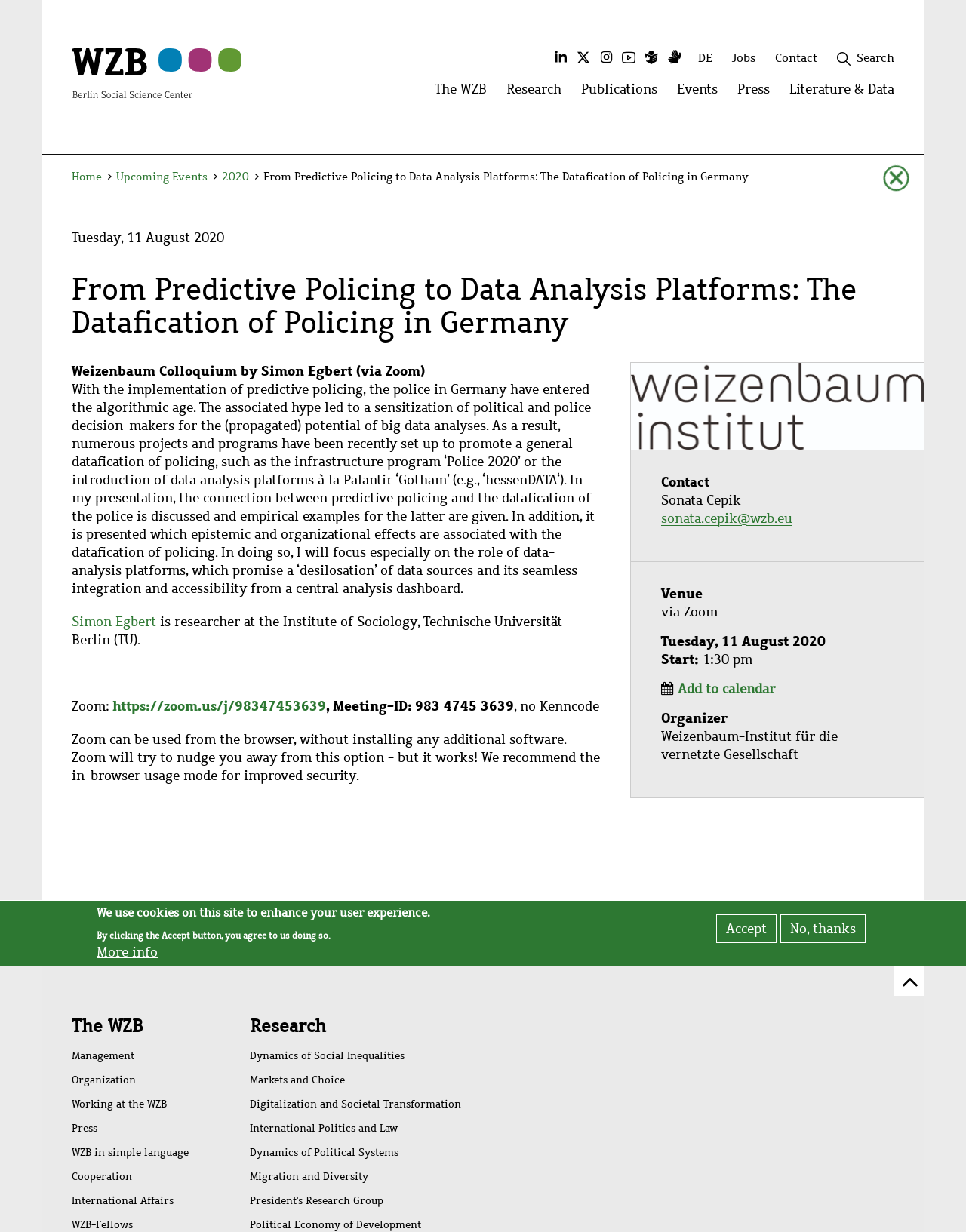Locate the primary headline on the webpage and provide its text.

From Predictive Policing to Data Analysis Platforms: The Datafication of Policing in Germany